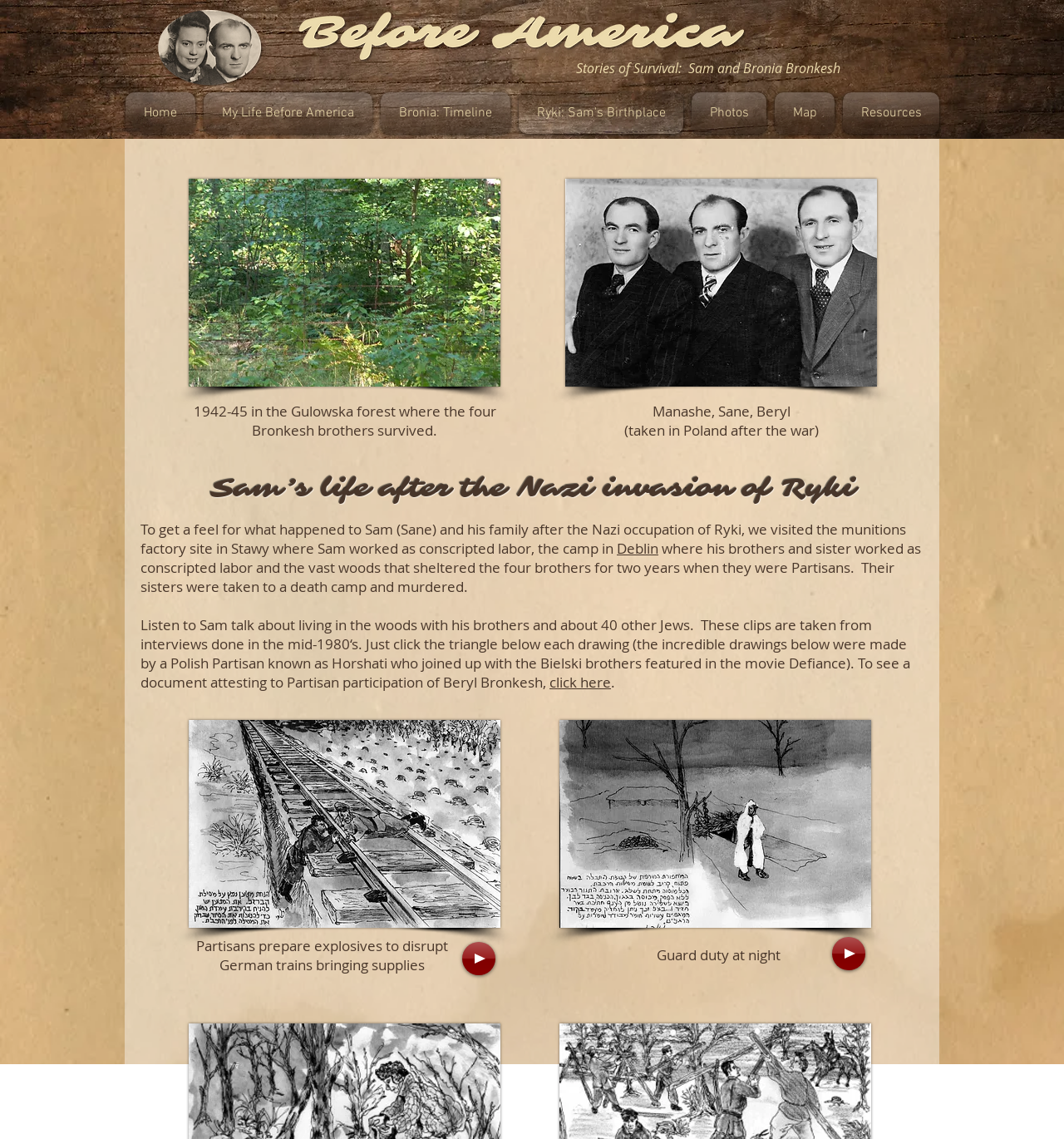Please find the bounding box coordinates of the element that you should click to achieve the following instruction: "Click the link 'Deblin'". The coordinates should be presented as four float numbers between 0 and 1: [left, top, right, bottom].

[0.58, 0.473, 0.619, 0.49]